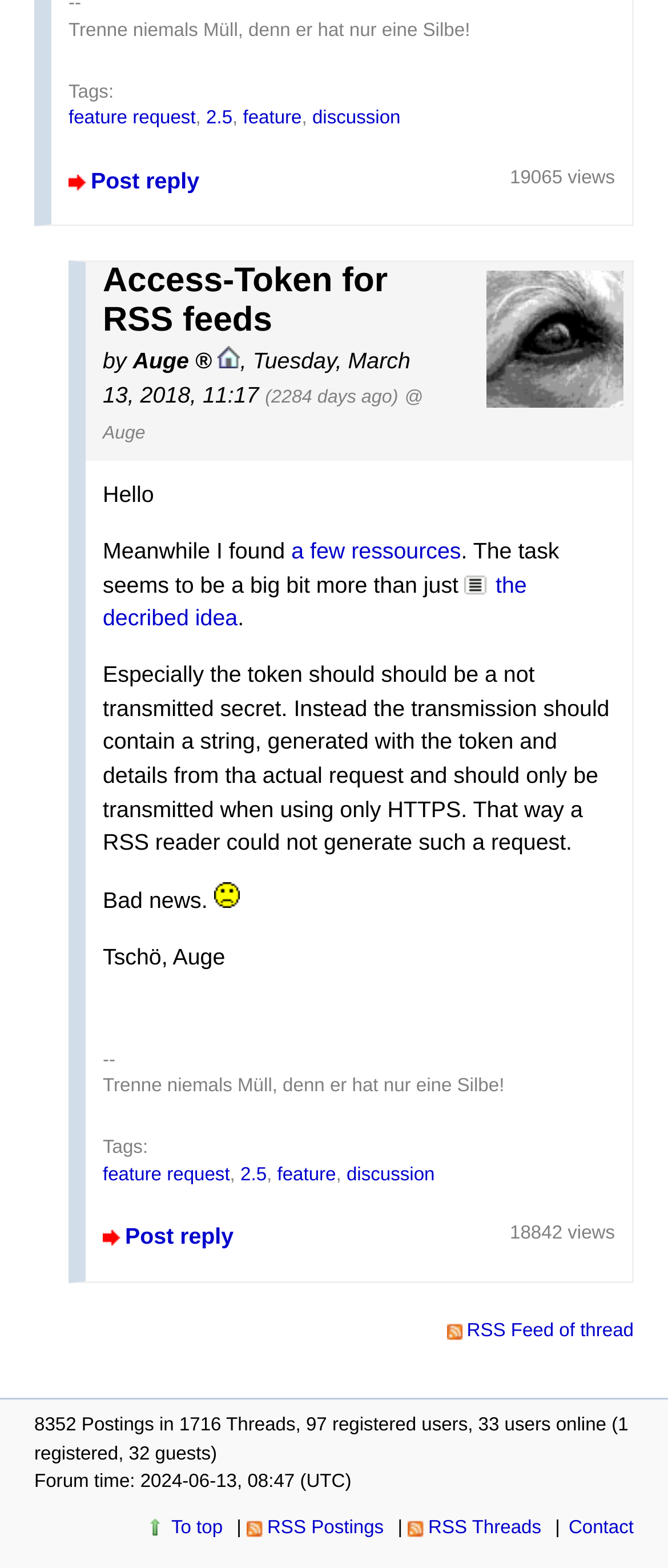Kindly determine the bounding box coordinates for the area that needs to be clicked to execute this instruction: "View the 'RSS Feed of thread'".

[0.66, 0.842, 0.949, 0.855]